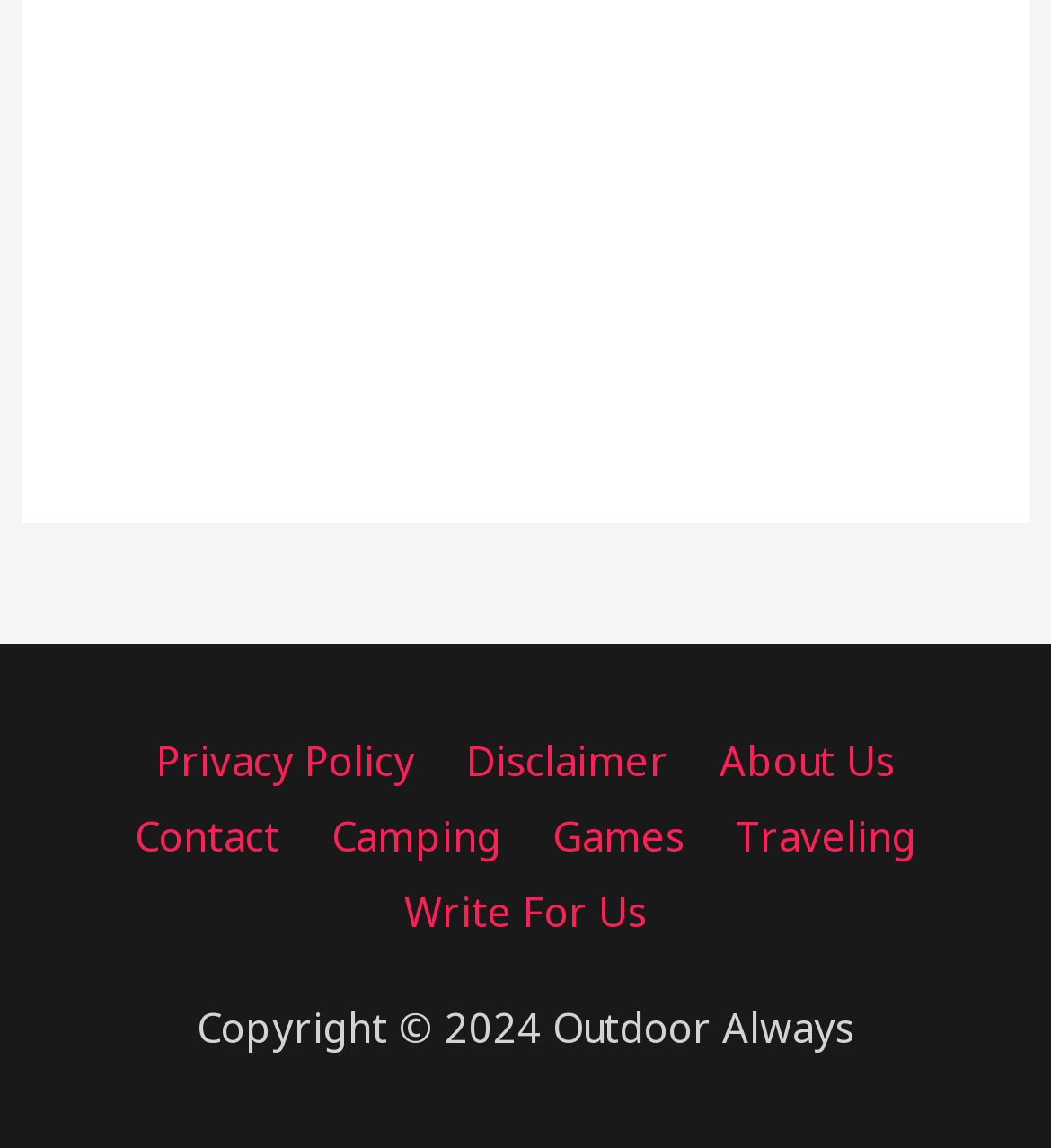Locate the bounding box coordinates of the element that should be clicked to execute the following instruction: "go to about us page".

[0.665, 0.639, 0.871, 0.686]